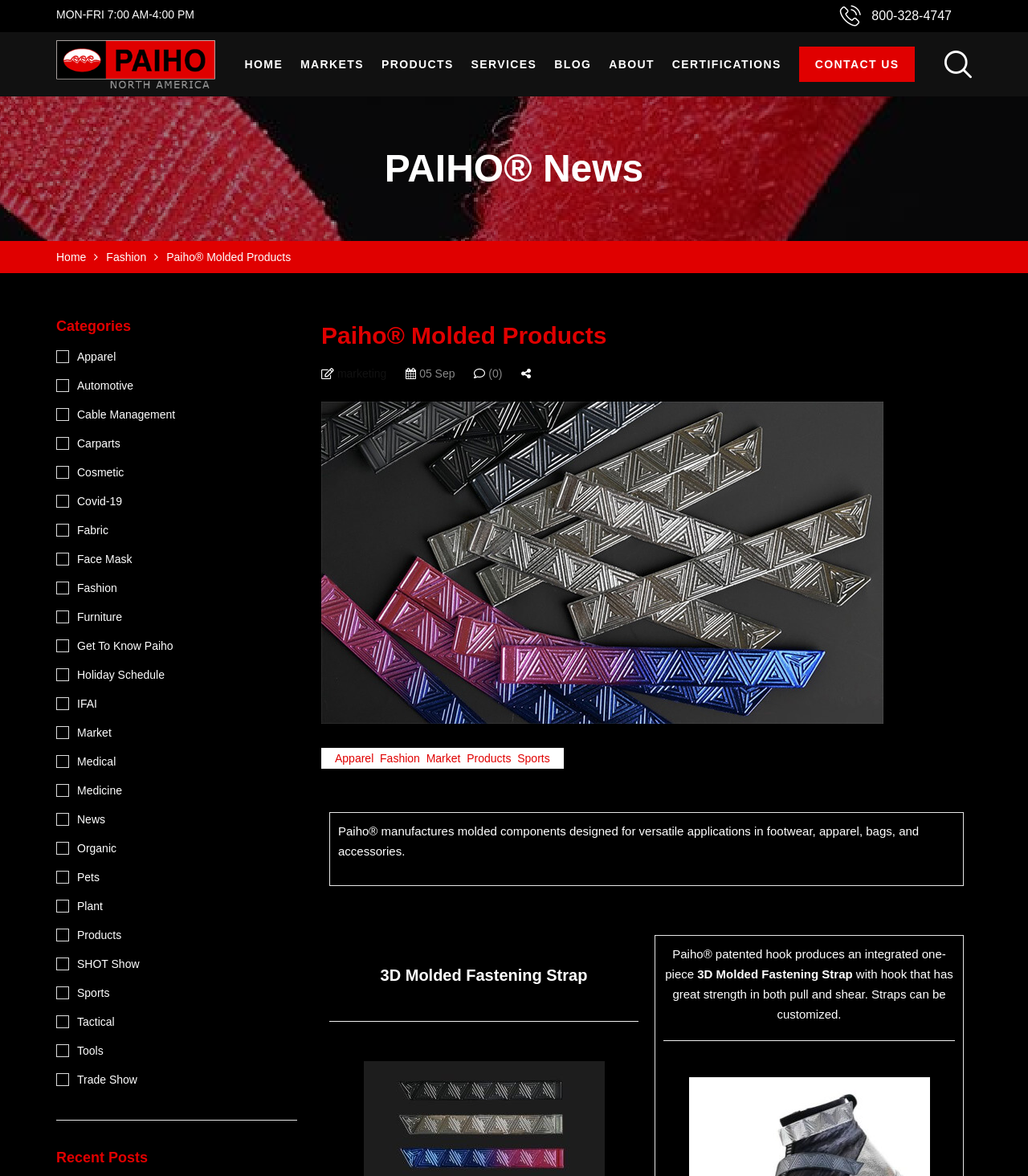Respond with a single word or phrase:
What is the phone number?

800-328-4747